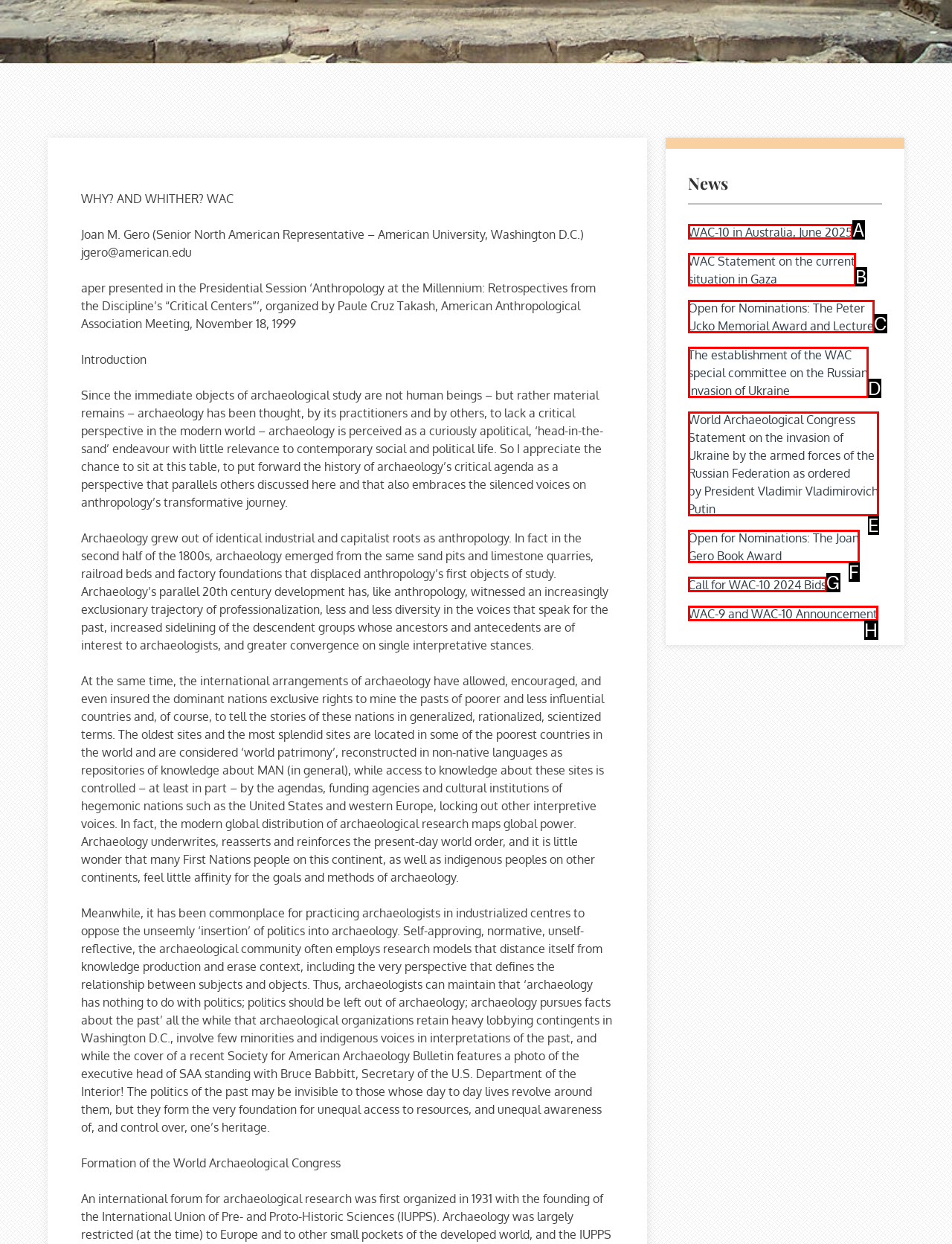Based on the given description: Call for WAC-10 2024 Bids, identify the correct option and provide the corresponding letter from the given choices directly.

G